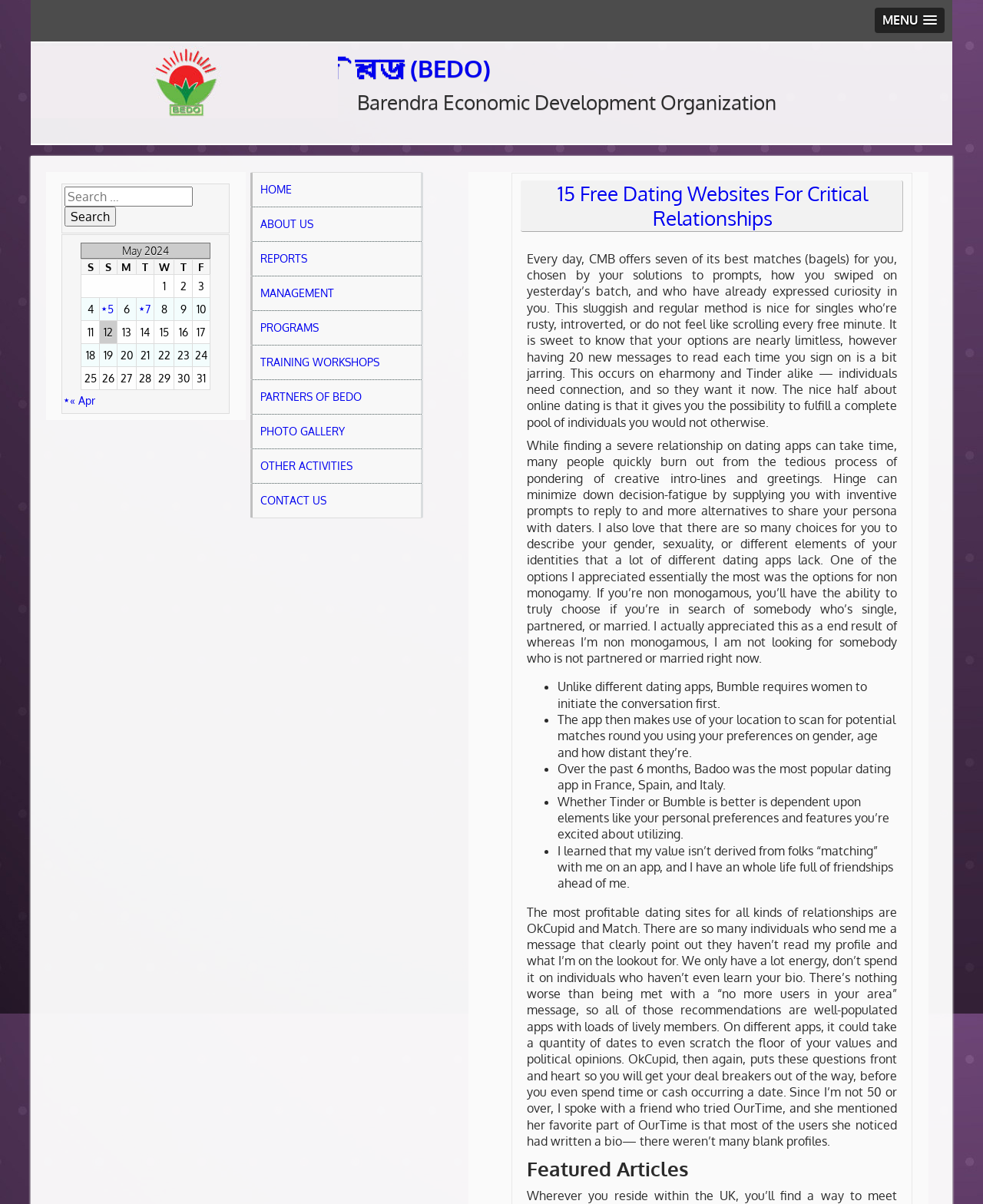Please identify the bounding box coordinates of the element that needs to be clicked to perform the following instruction: "View 'REPORTS'".

[0.255, 0.201, 0.43, 0.229]